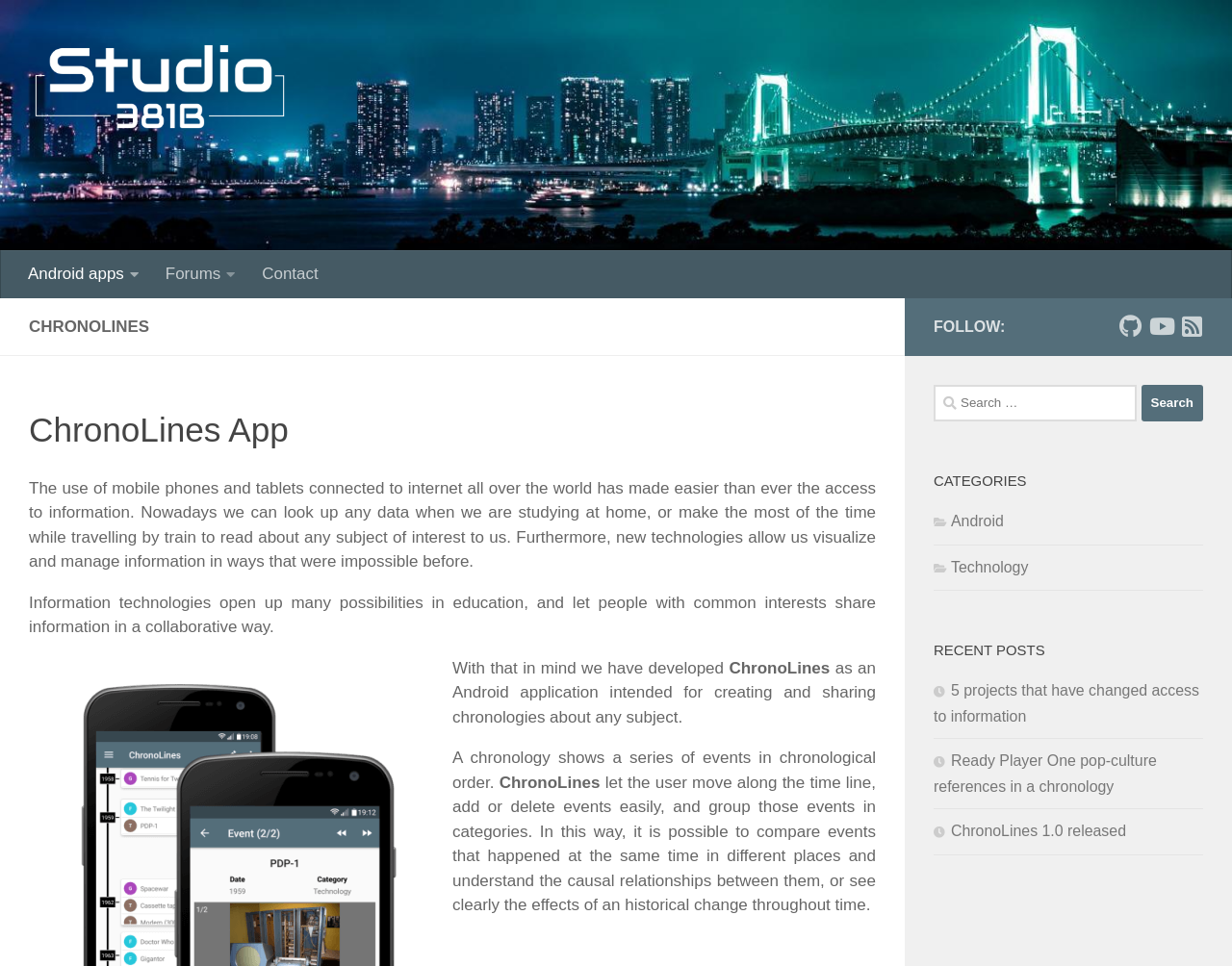Select the bounding box coordinates of the element I need to click to carry out the following instruction: "Read '5 projects that have changed access to information' post".

[0.758, 0.707, 0.973, 0.75]